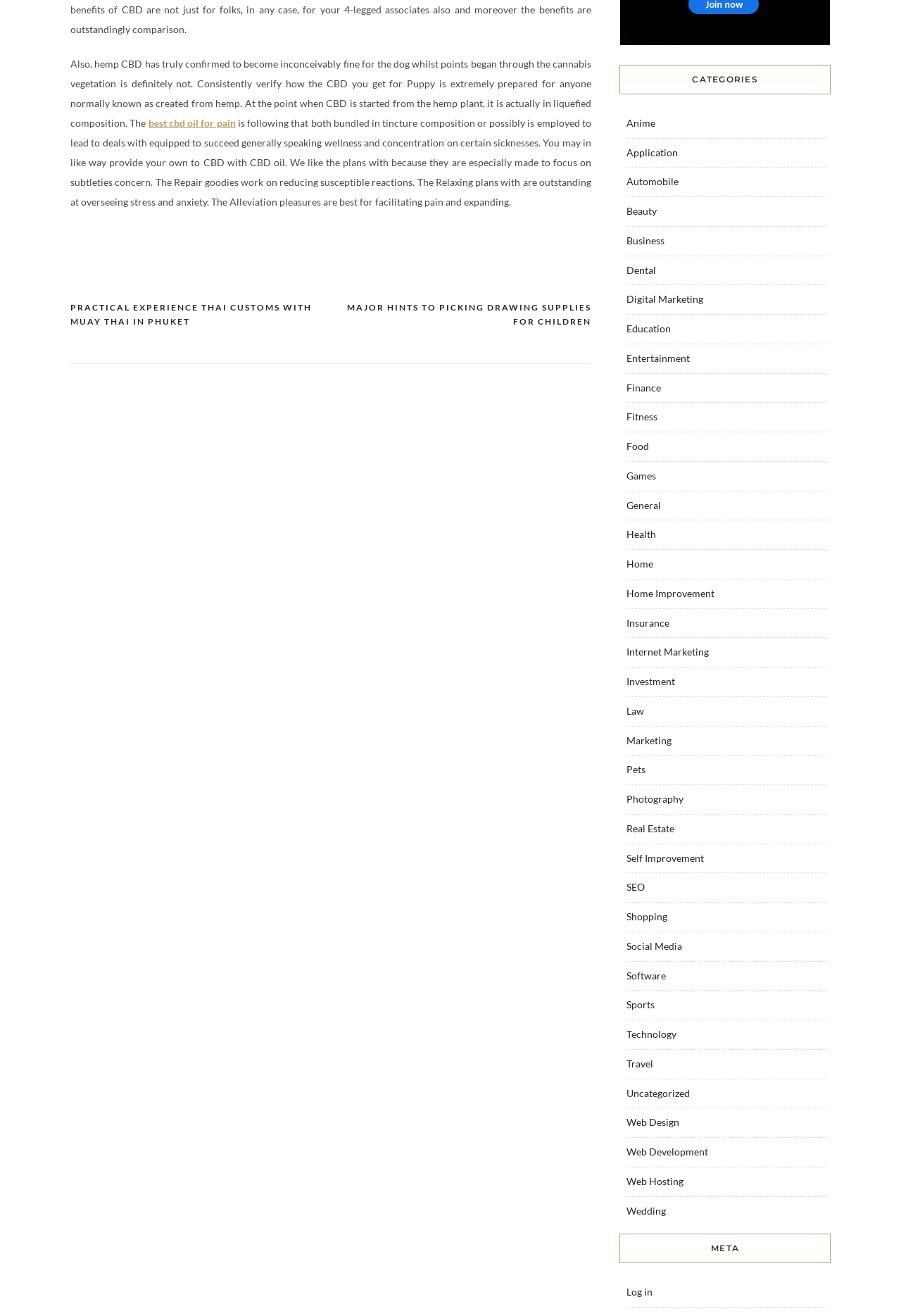Use one word or a short phrase to answer the question provided: 
How many categories are listed on the webpage?

30